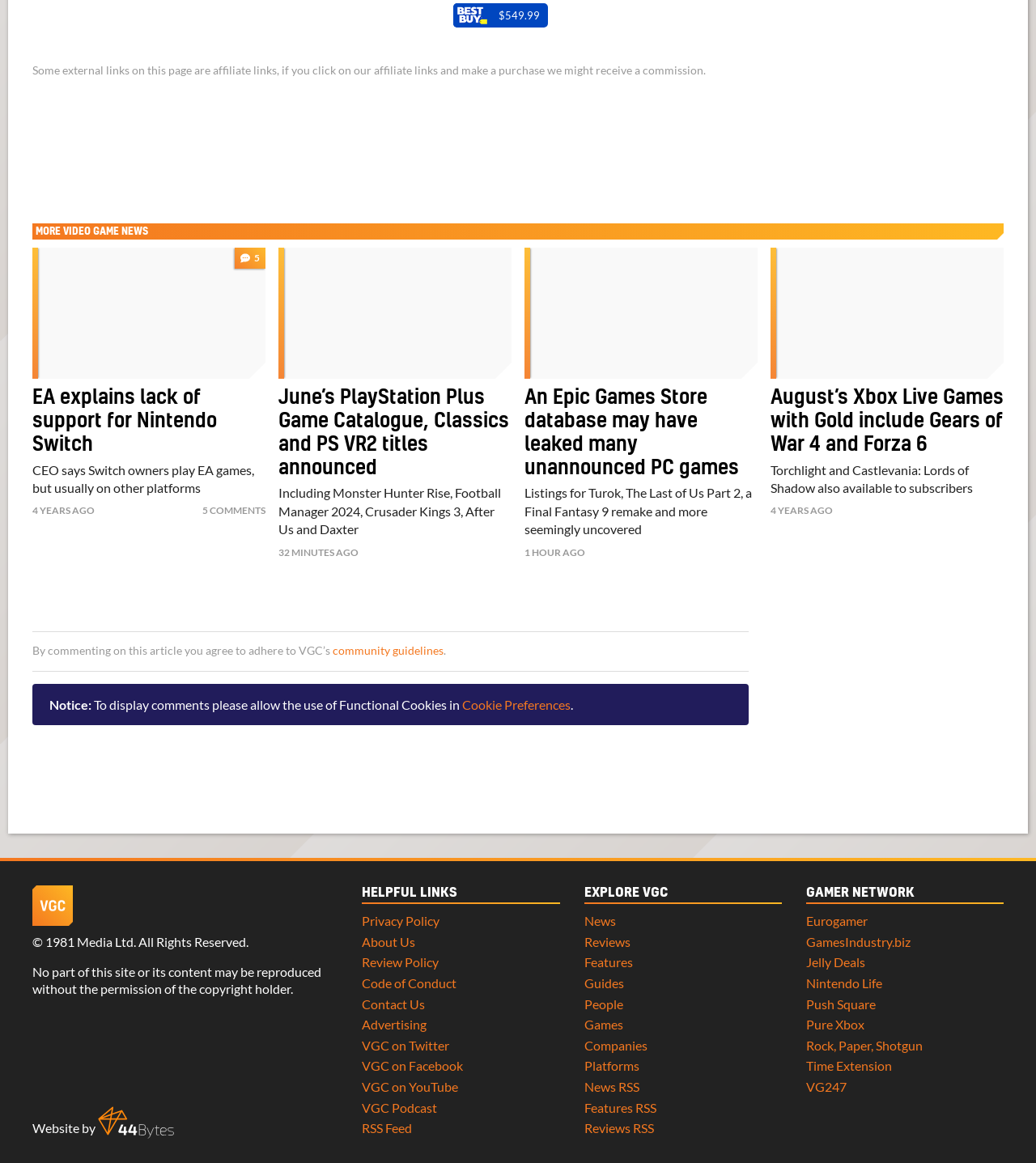Please identify the bounding box coordinates of the element I should click to complete this instruction: 'Go to the 'News' section'. The coordinates should be given as four float numbers between 0 and 1, like this: [left, top, right, bottom].

[0.564, 0.785, 0.594, 0.798]